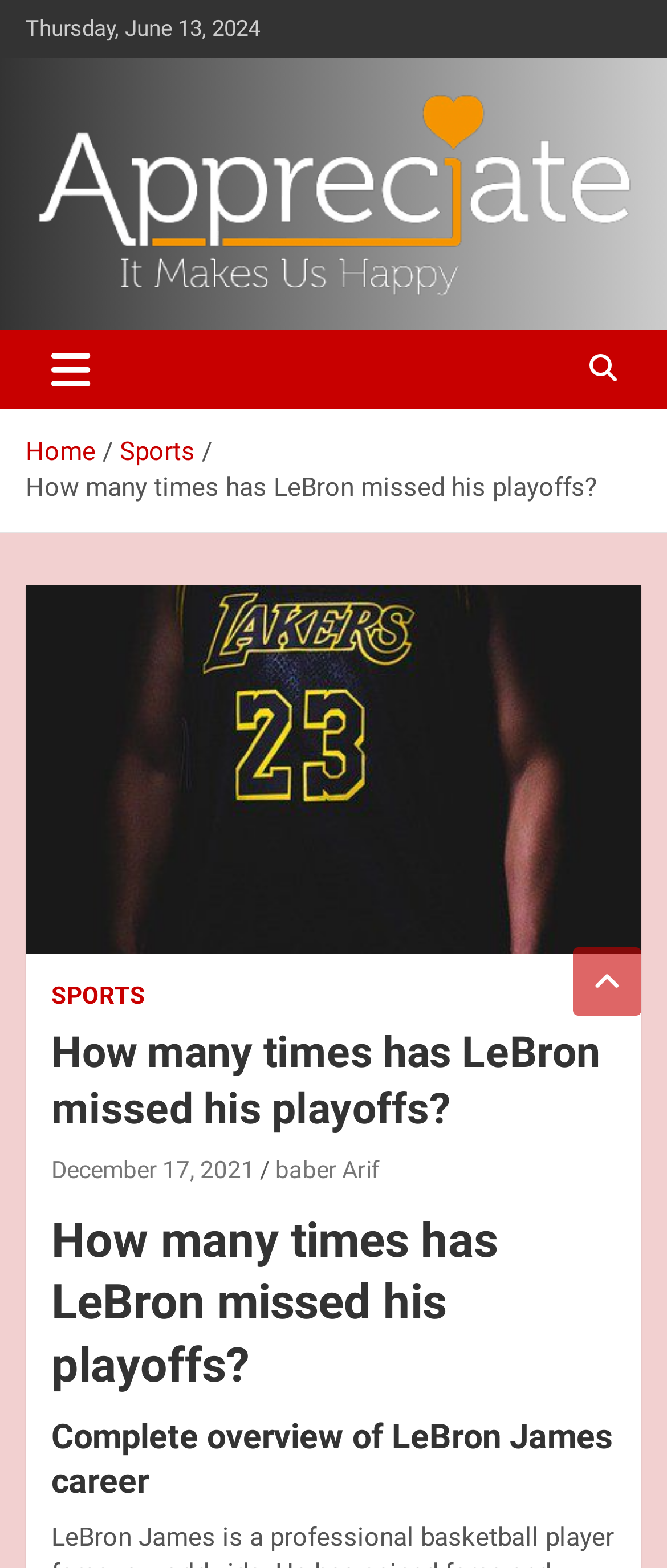Please determine the bounding box coordinates for the element with the description: "title="Go to Top"".

[0.859, 0.604, 0.962, 0.648]